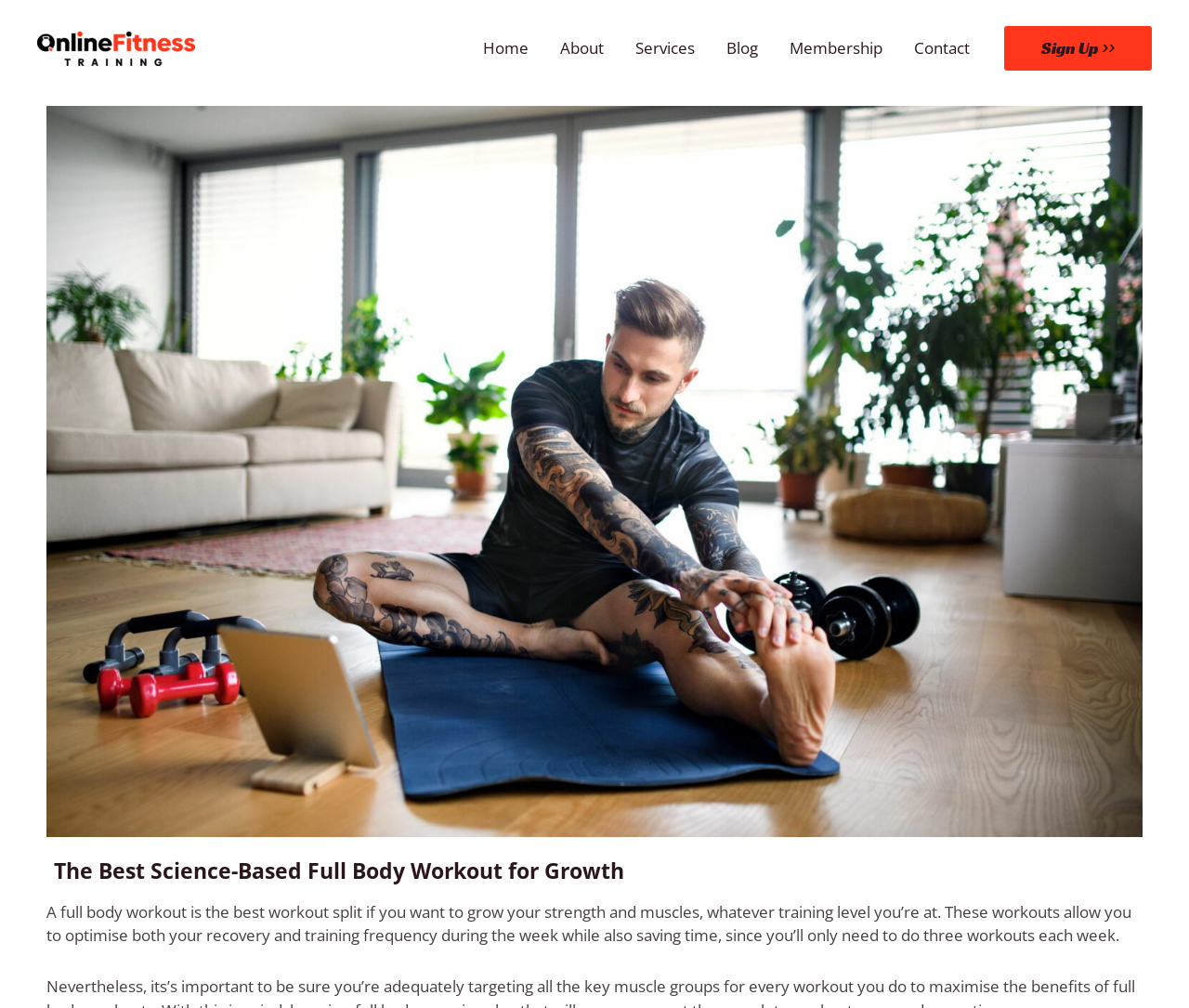Indicate the bounding box coordinates of the clickable region to achieve the following instruction: "Click on Online Fitness Training."

[0.031, 0.036, 0.164, 0.057]